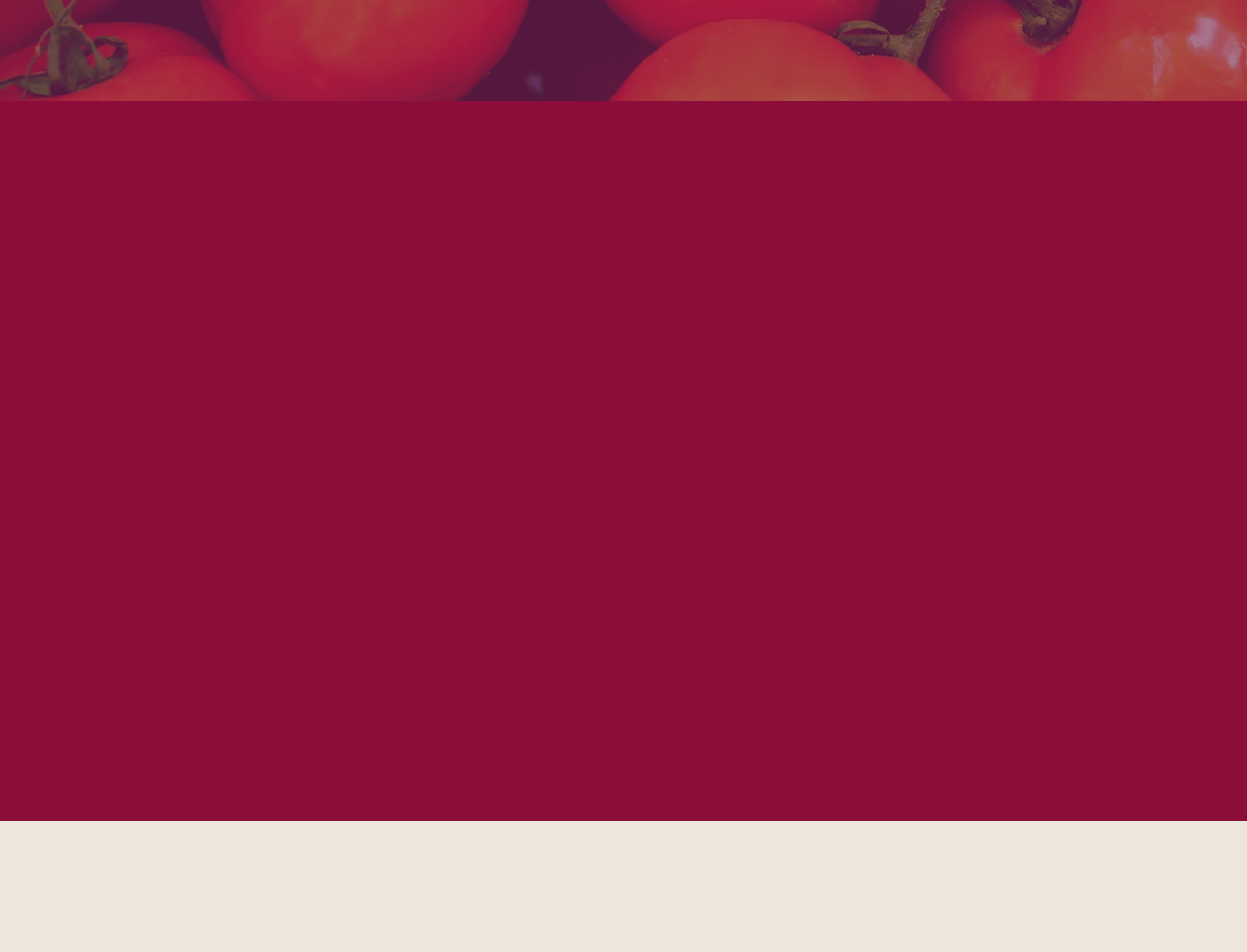Highlight the bounding box coordinates of the element that should be clicked to carry out the following instruction: "Click Submit". The coordinates must be given as four float numbers ranging from 0 to 1, i.e., [left, top, right, bottom].

[0.419, 0.786, 0.58, 0.837]